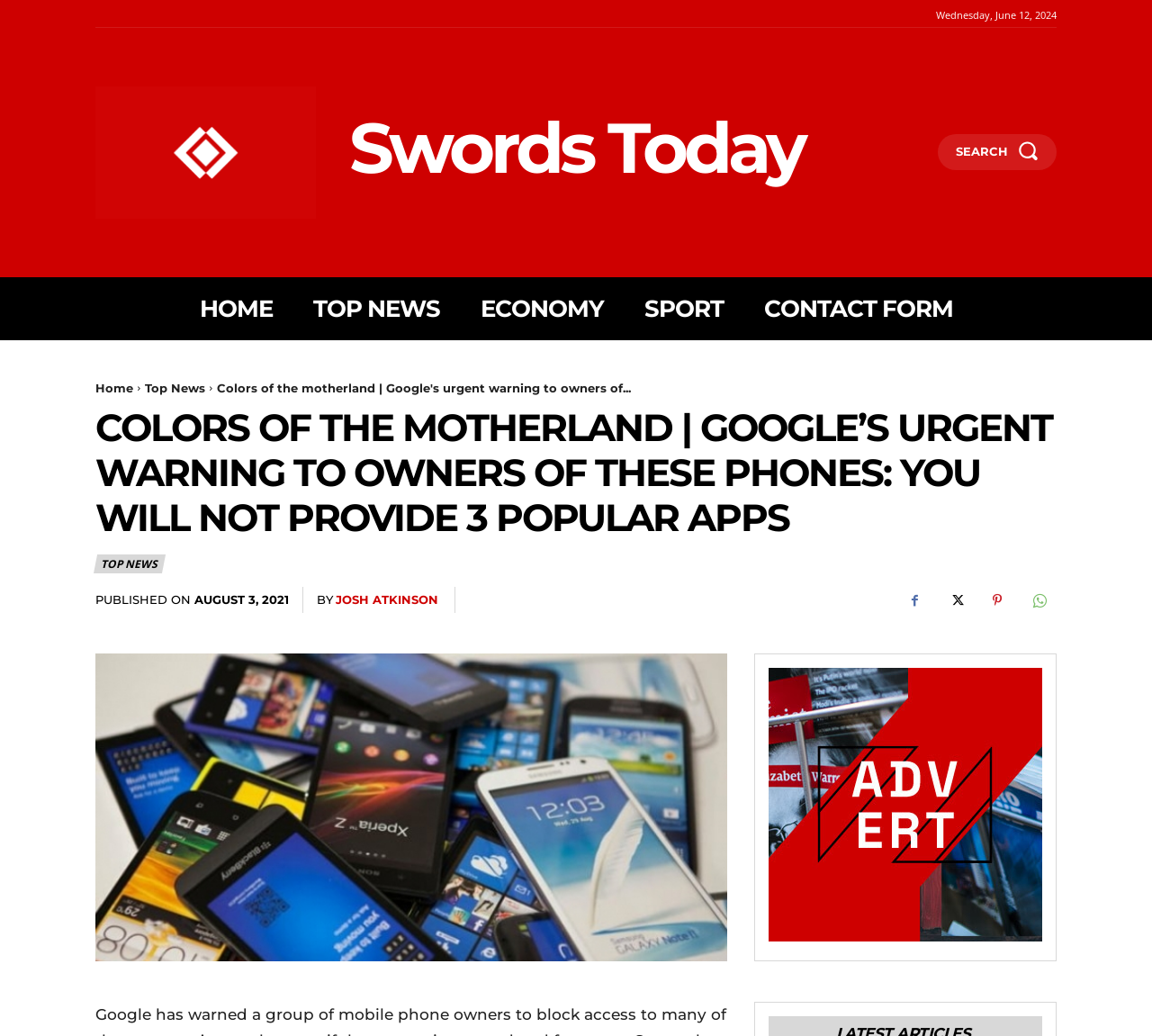With reference to the screenshot, provide a detailed response to the question below:
What is the name of the author?

I found the name of the author by looking at the 'BY' section, which is located below the 'PUBLISHED ON' section. The author's name is specified as 'JOSH ATKINSON'.